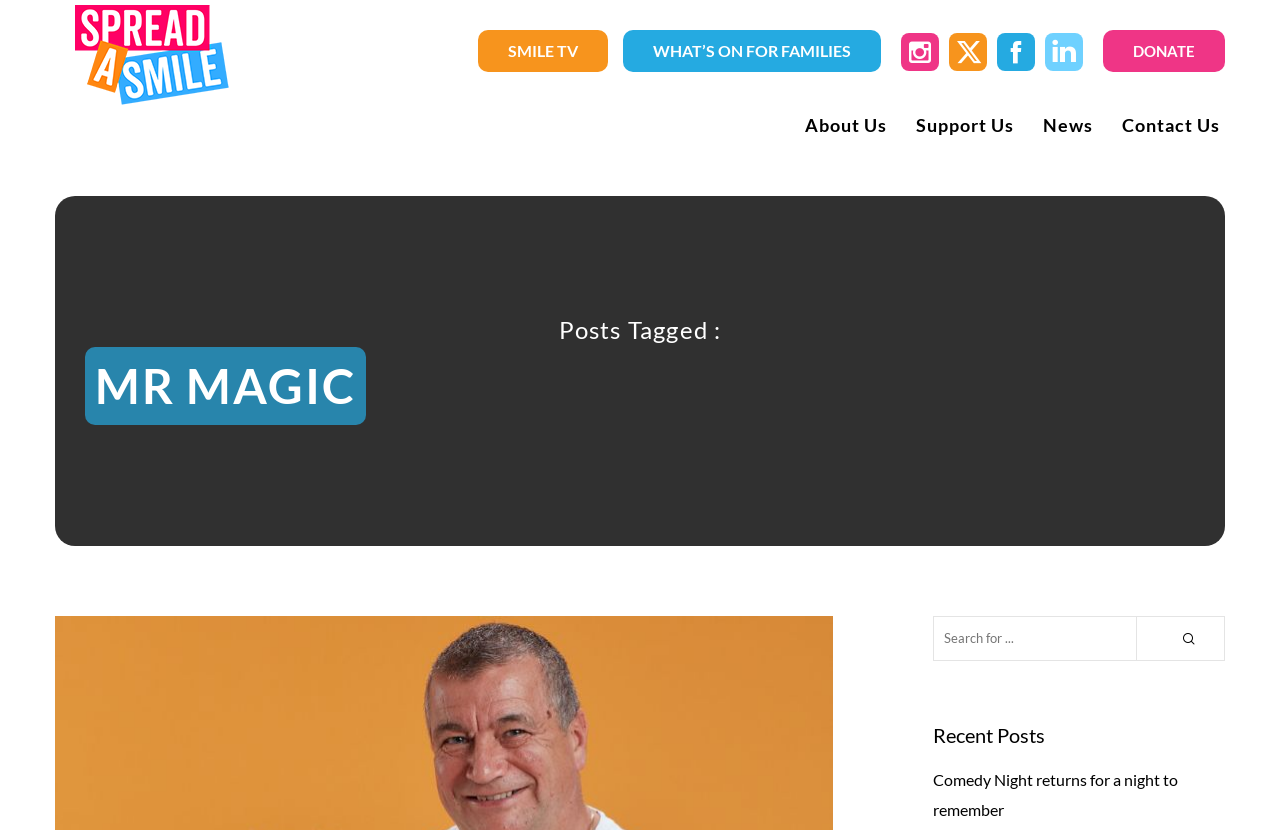What is the name of the organization?
Refer to the image and provide a concise answer in one word or phrase.

MR MAGIC